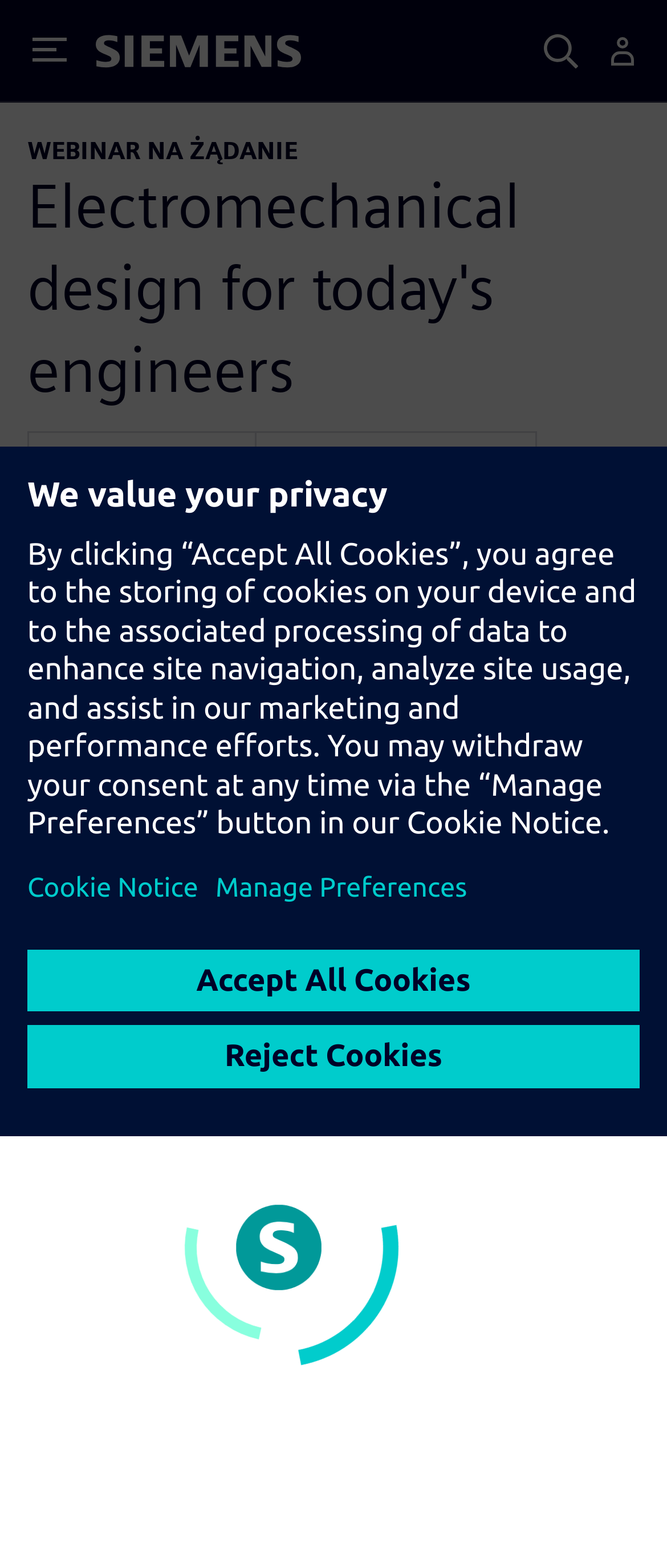Give a concise answer using one word or a phrase to the following question:
What is the company name on the top left?

Siemens